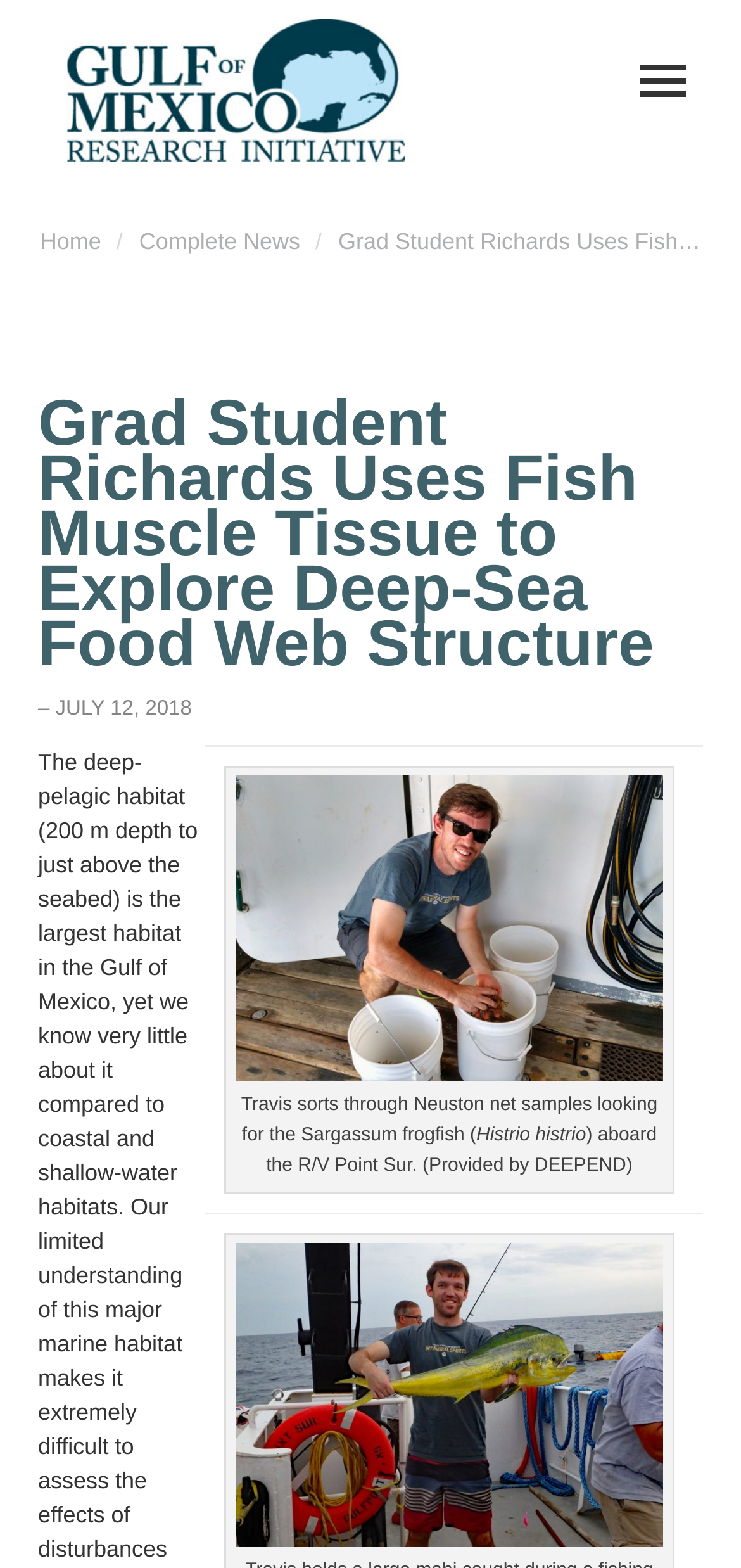Provide the bounding box coordinates of the HTML element described as: "Home". The bounding box coordinates should be four float numbers between 0 and 1, i.e., [left, top, right, bottom].

[0.055, 0.145, 0.137, 0.162]